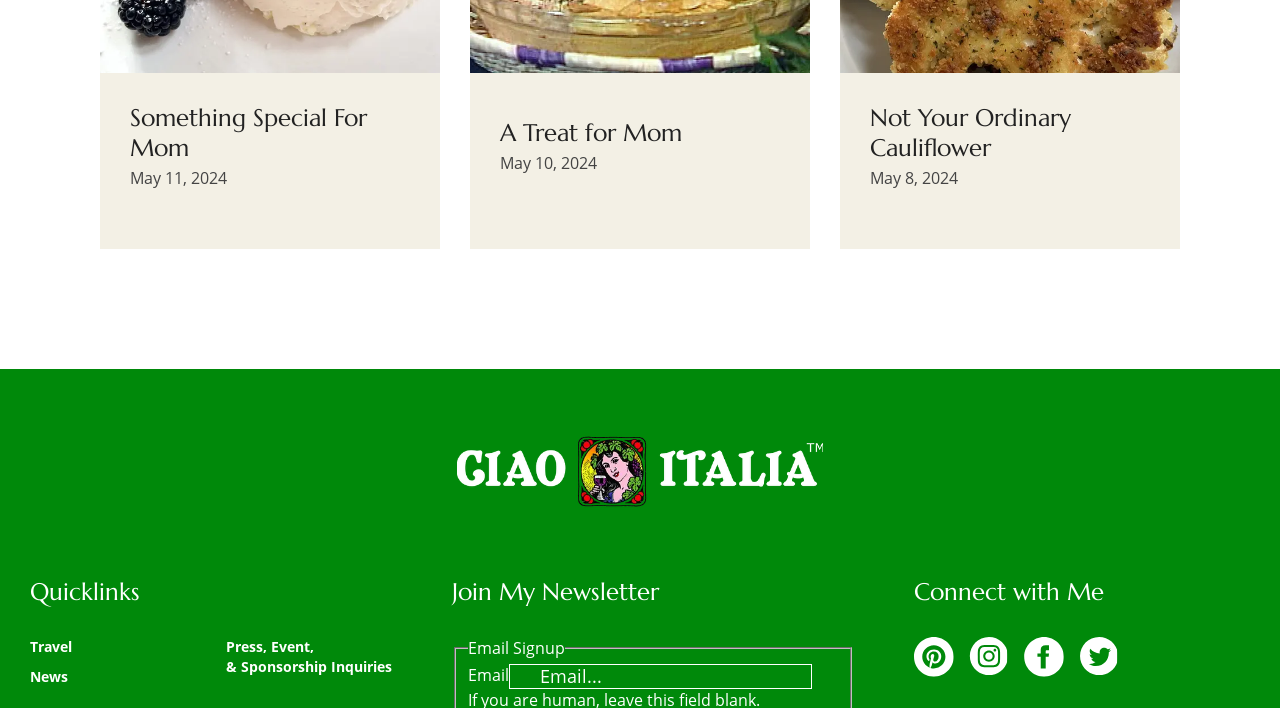Could you find the bounding box coordinates of the clickable area to complete this instruction: "Check password security and generate secure passwords"?

None